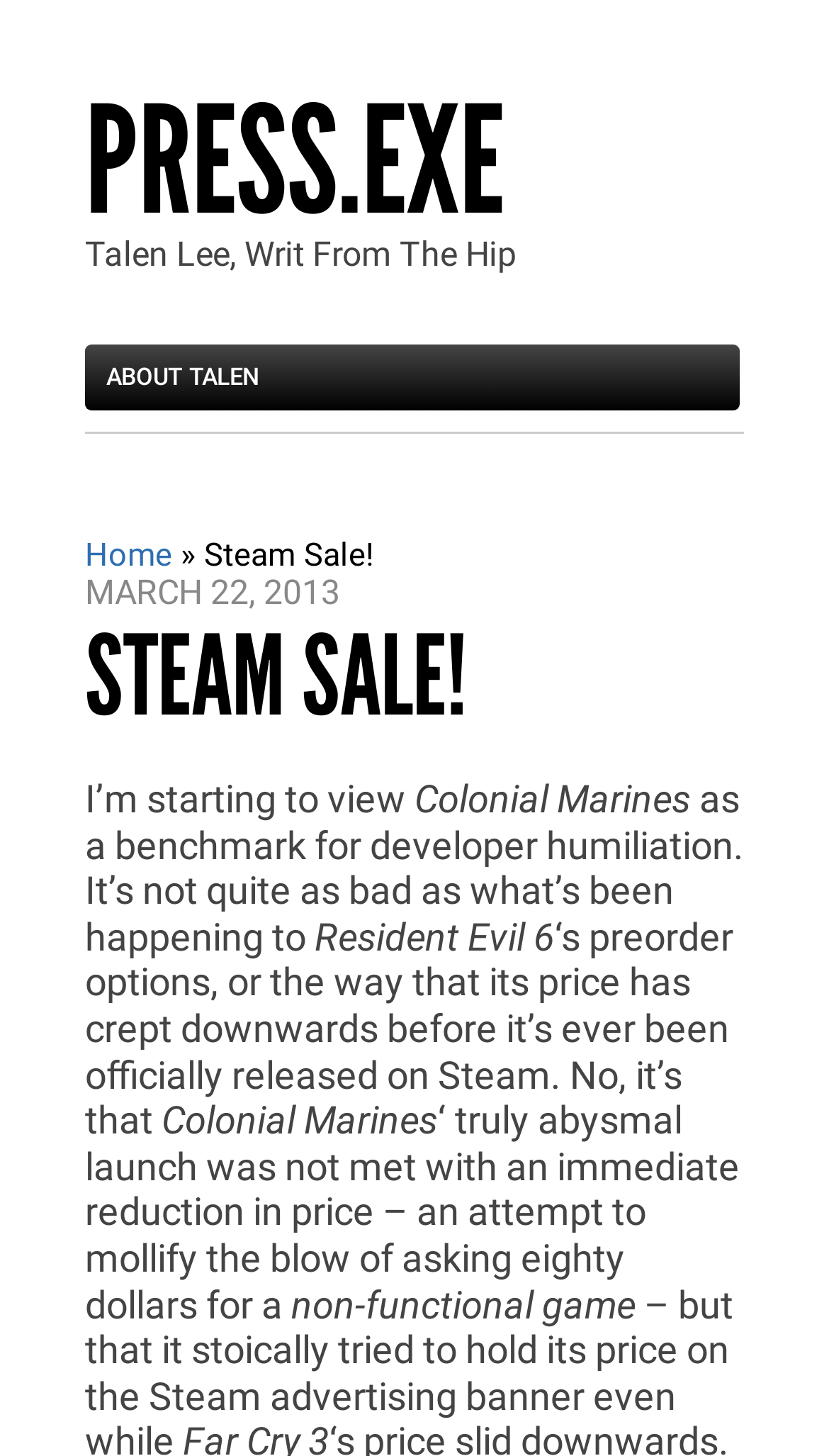What is the author's name?
Please give a detailed and elaborate answer to the question based on the image.

The author's name is found in the StaticText element 'Talen Lee, Writ From The Hip' with bounding box coordinates [0.103, 0.161, 0.623, 0.188]. This element is a child of the Root Element and is located near the top of the page.